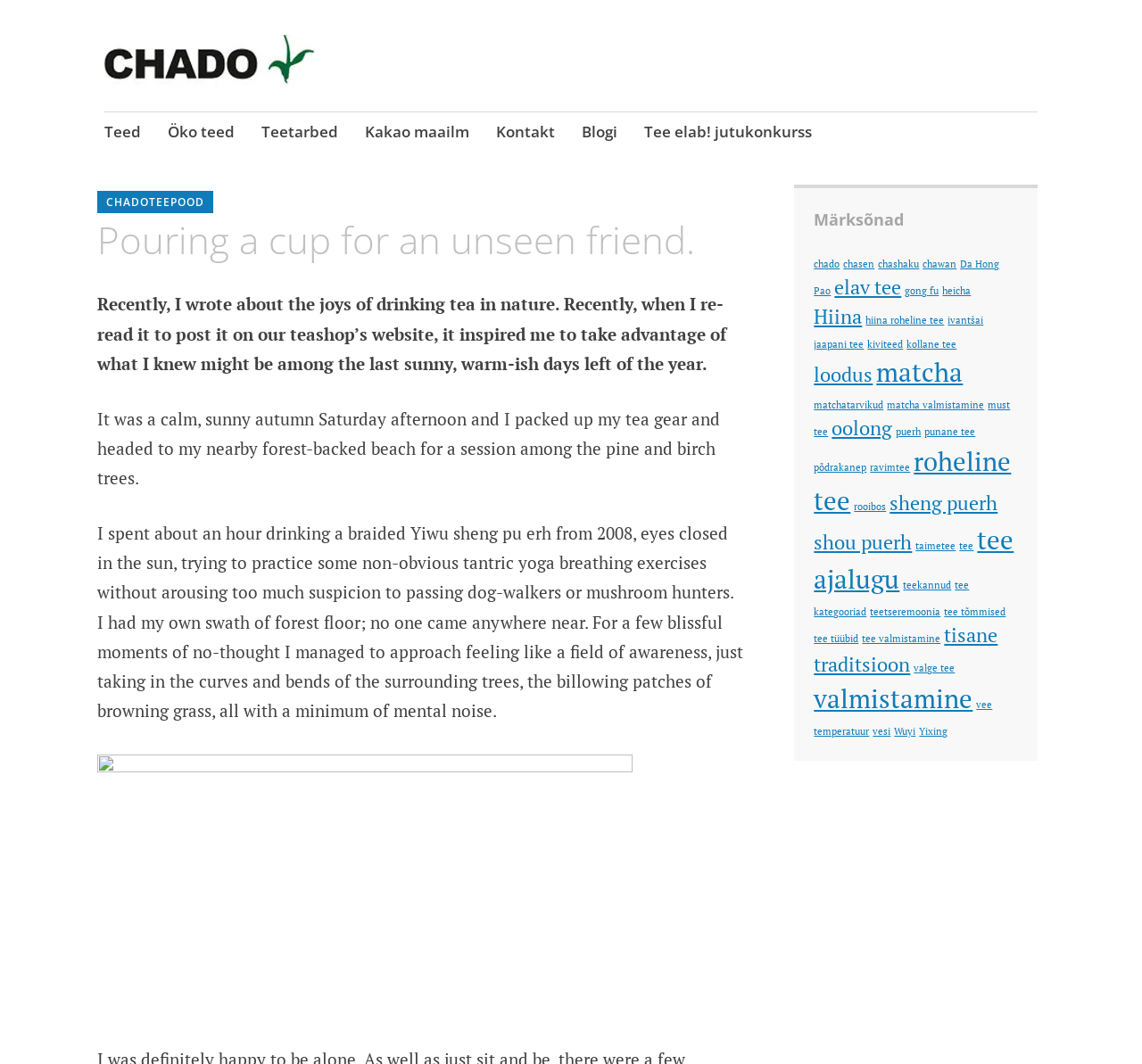Please locate the bounding box coordinates of the region I need to click to follow this instruction: "Visit the 'Kontakt' page".

[0.434, 0.104, 0.486, 0.147]